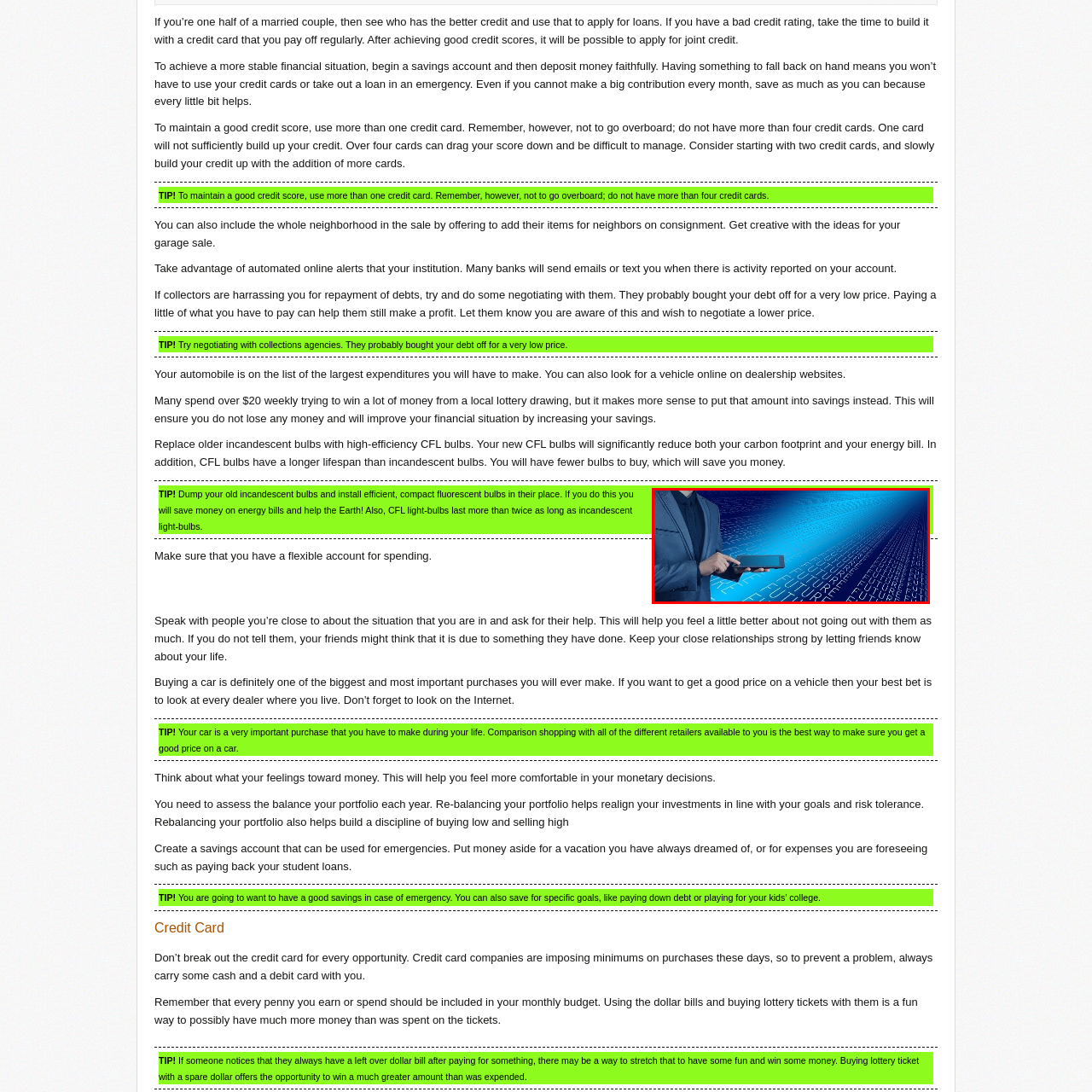Examine the image within the red border, What is the dominant color scheme in the background? 
Please provide a one-word or one-phrase answer.

blue hues